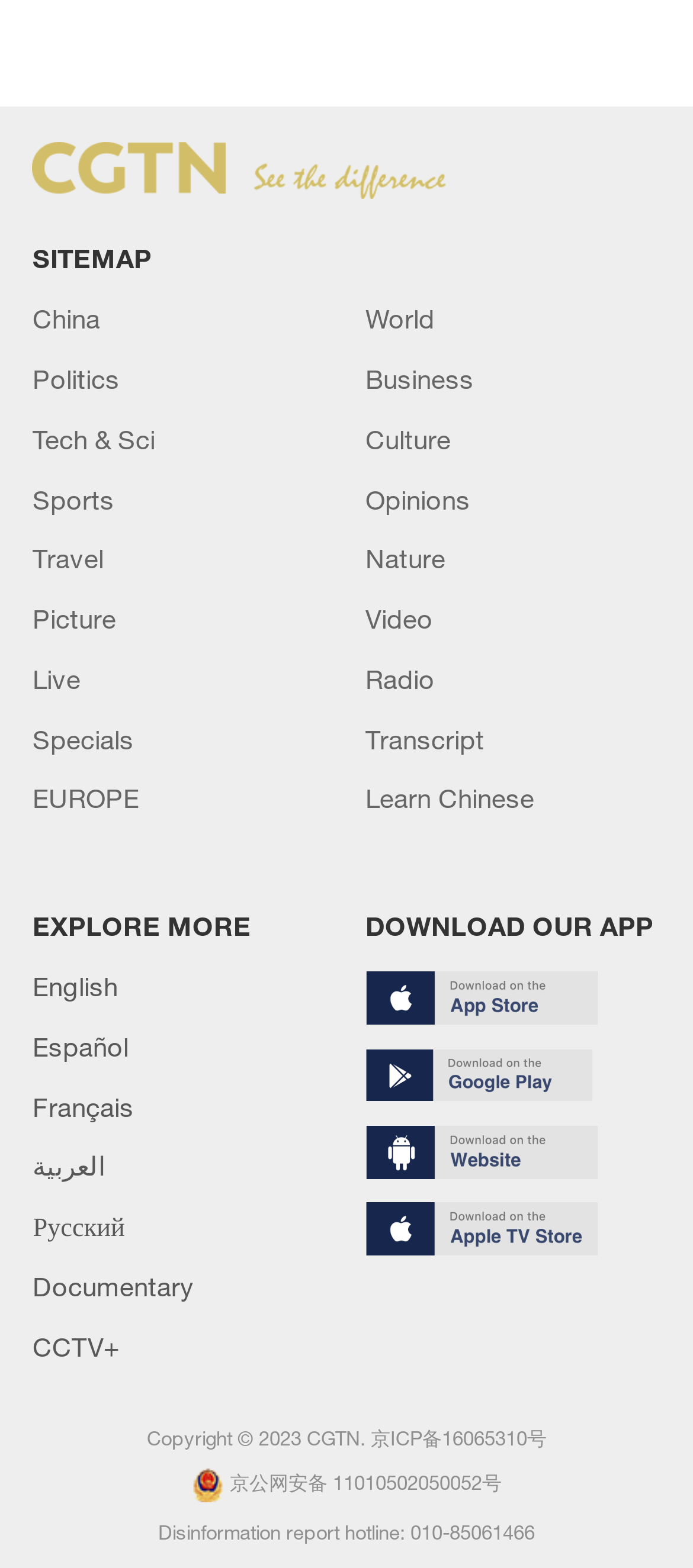Locate the bounding box coordinates of the element that needs to be clicked to carry out the instruction: "Check the copyright information". The coordinates should be given as four float numbers ranging from 0 to 1, i.e., [left, top, right, bottom].

[0.212, 0.909, 0.535, 0.925]